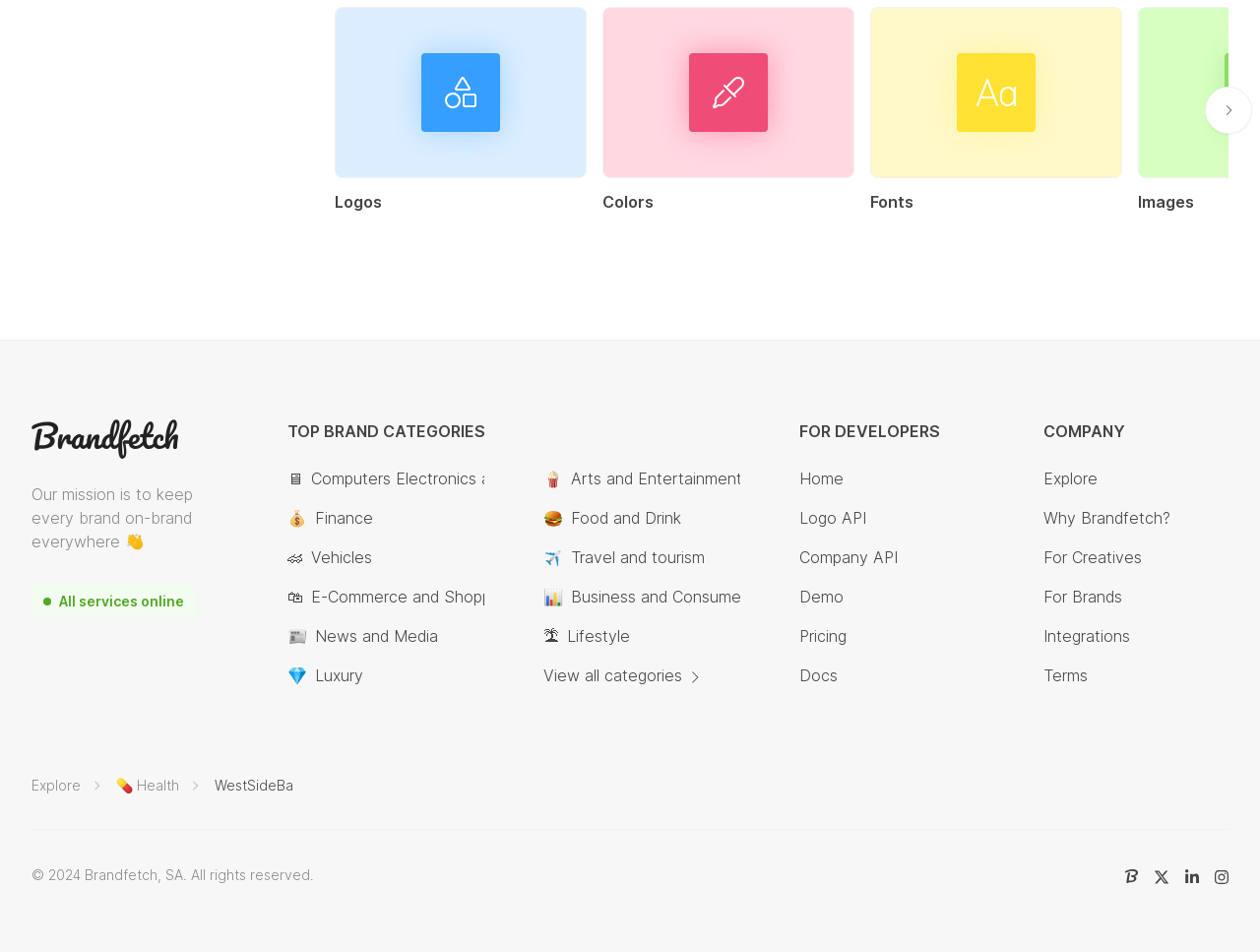Locate the bounding box coordinates of the clickable area needed to fulfill the instruction: "Click on the 'All services online' link".

[0.025, 0.62, 0.155, 0.64]